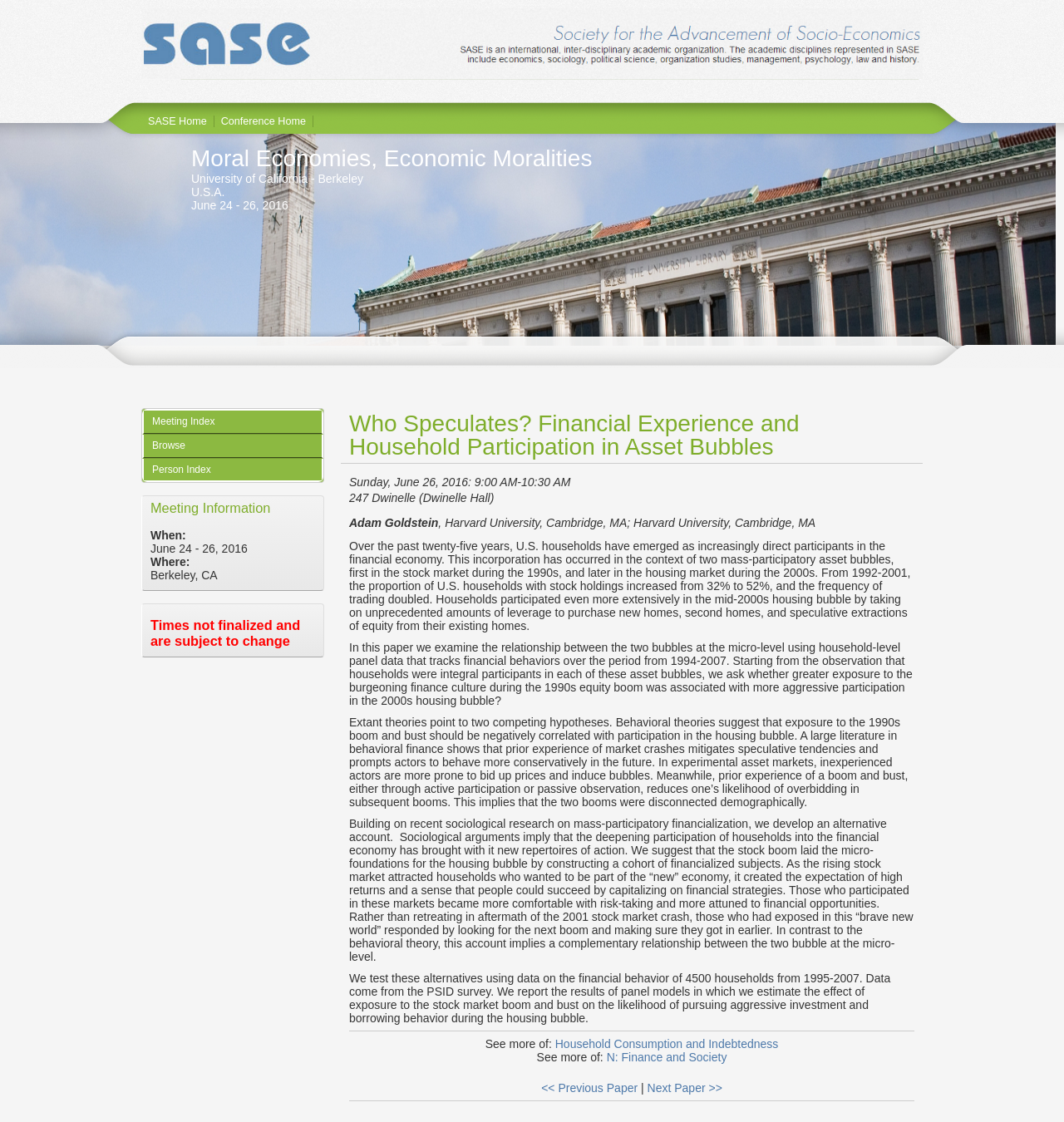Locate the bounding box of the UI element with the following description: "aria-label="H & J International"".

None